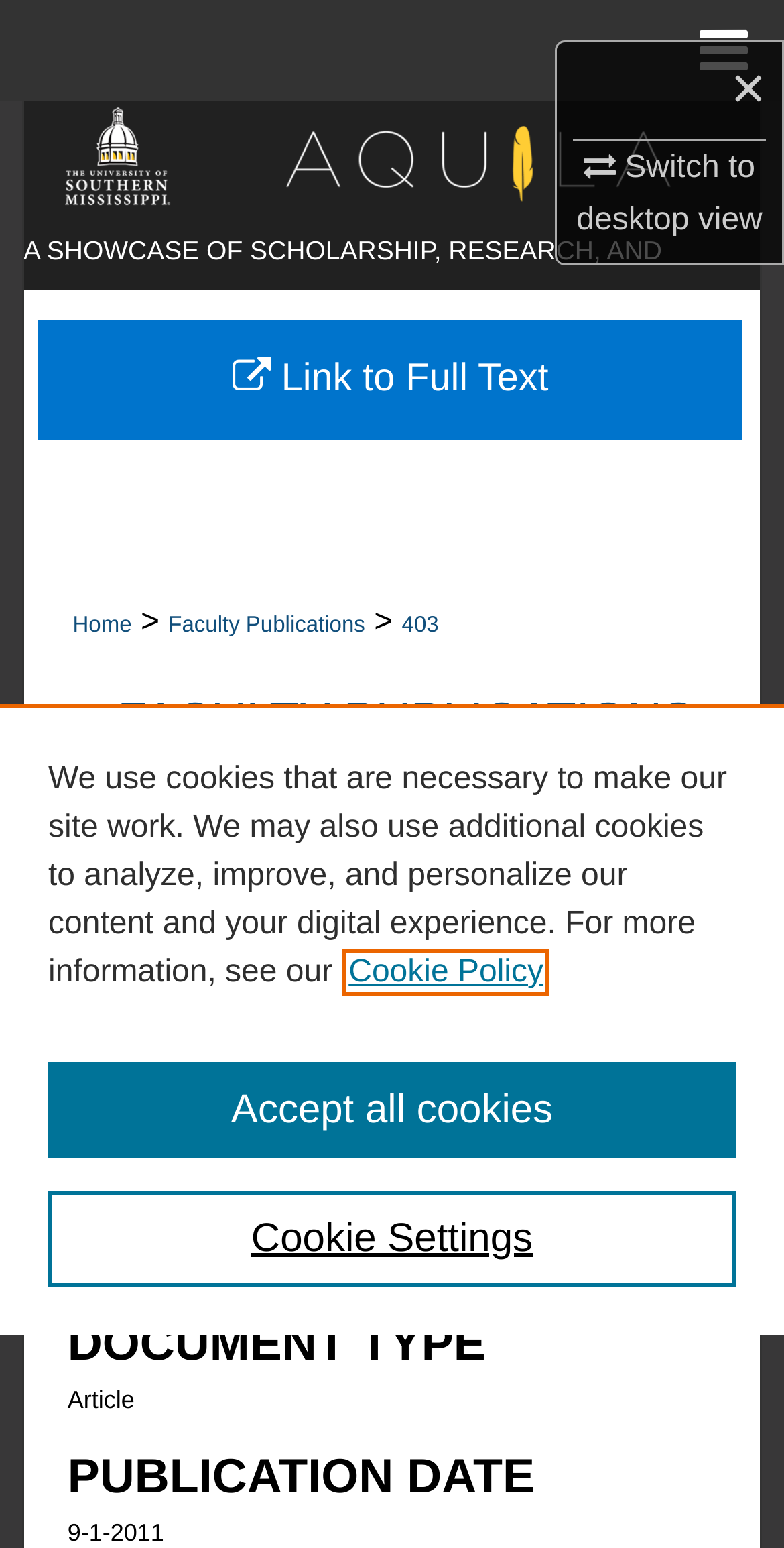Detail the webpage's structure and highlights in your description.

This webpage appears to be a scholarly article page, specifically showcasing a publication titled "OxyContin and a Regulation Deficiency of the Pharmaceutical Industry: Rethinking State-Corporate Crime" by authors O. Hayden Griffin III and Bryan Lee Miller.

At the top of the page, there are several links and icons, including a close button, a switch to desktop view link, a menu icon, and a hidden menu with links to Home, Search, Browse Collections, My Account, About, and DC Network Digital Commons Network. On the top-right corner, there is a link to "The Aquila Digital Community" with an accompanying image, as well as an image of The University of Southern Mississippi.

Below the top section, there is a static text describing the Aquila Digital Community as a showcase of scholarship, research, and creativity at the University of Southern Mississippi. A navigation breadcrumb is located below, with links to Home, Faculty Publications, and 403.

The main content of the page is divided into sections, starting with a heading "FACULTY PUBLICATIONS" followed by a link to the same title. The next section is the article title, "OxyContin and a Regulation Deficiency of the Pharmaceutical Industry: Rethinking State-Corporate Crime", which is a heading. Below this, there are sections for authors, document type, and publication date, each with corresponding headings and static text.

On the right side of the page, there is a link to the full text of the article. At the bottom of the page, there is a cookie banner with a privacy alert dialog, which includes a description of the website's cookie policy, a link to the Cookie Policy, and buttons to configure cookie settings or accept all cookies.